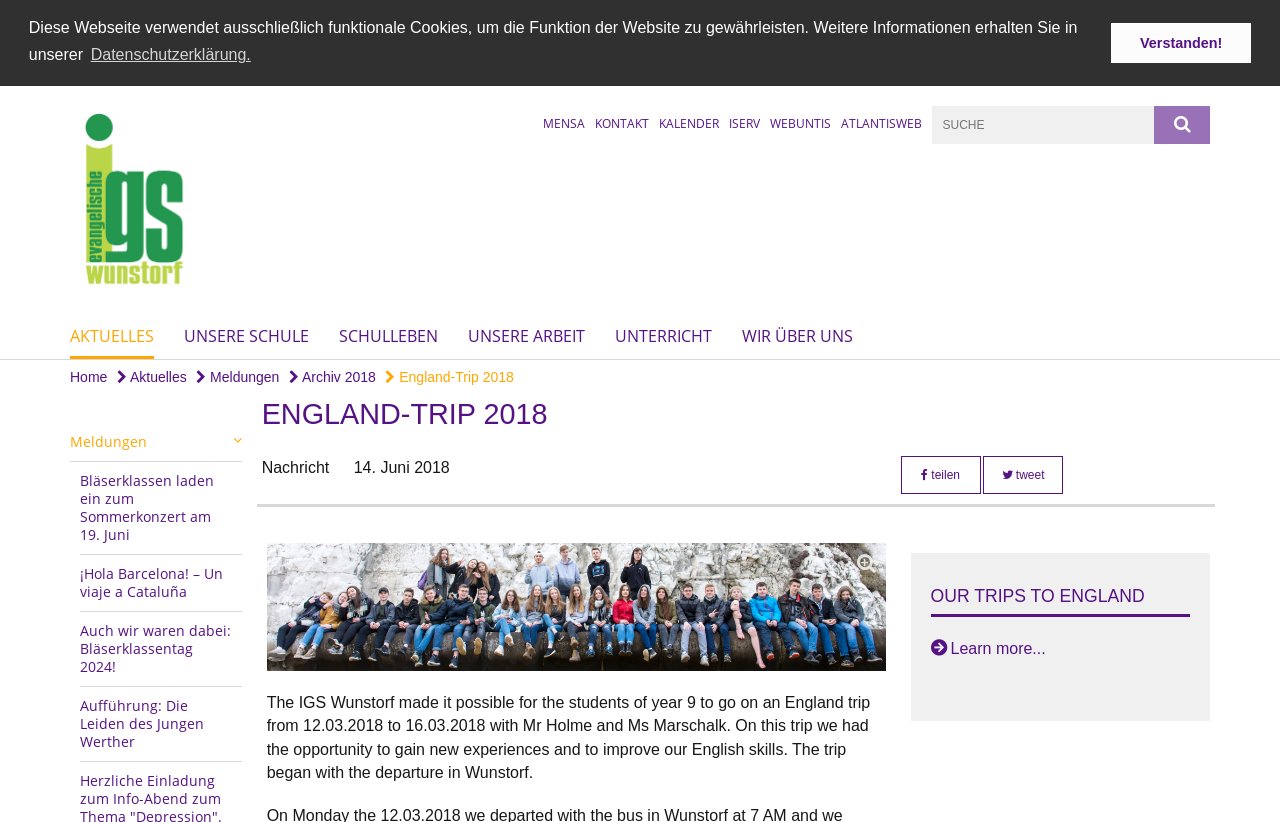What is the name of the school?
Examine the image and give a concise answer in one word or a short phrase.

IGS Wunstorf